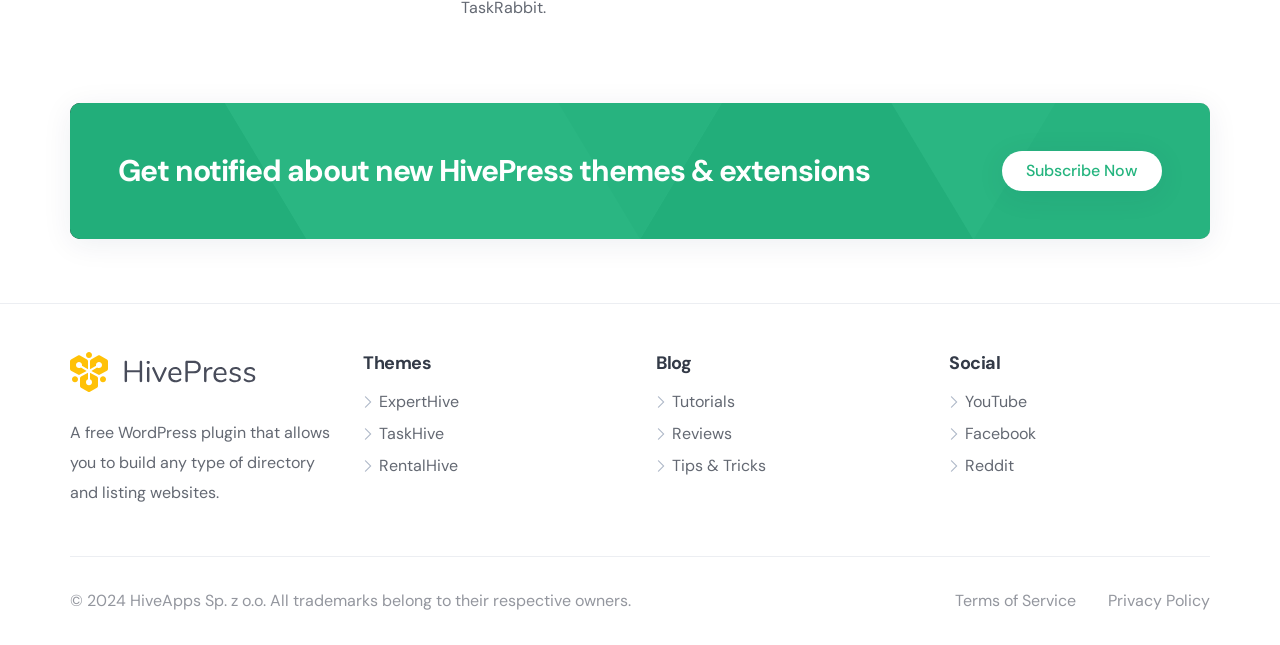What is the name of the WordPress plugin? From the image, respond with a single word or brief phrase.

HivePress